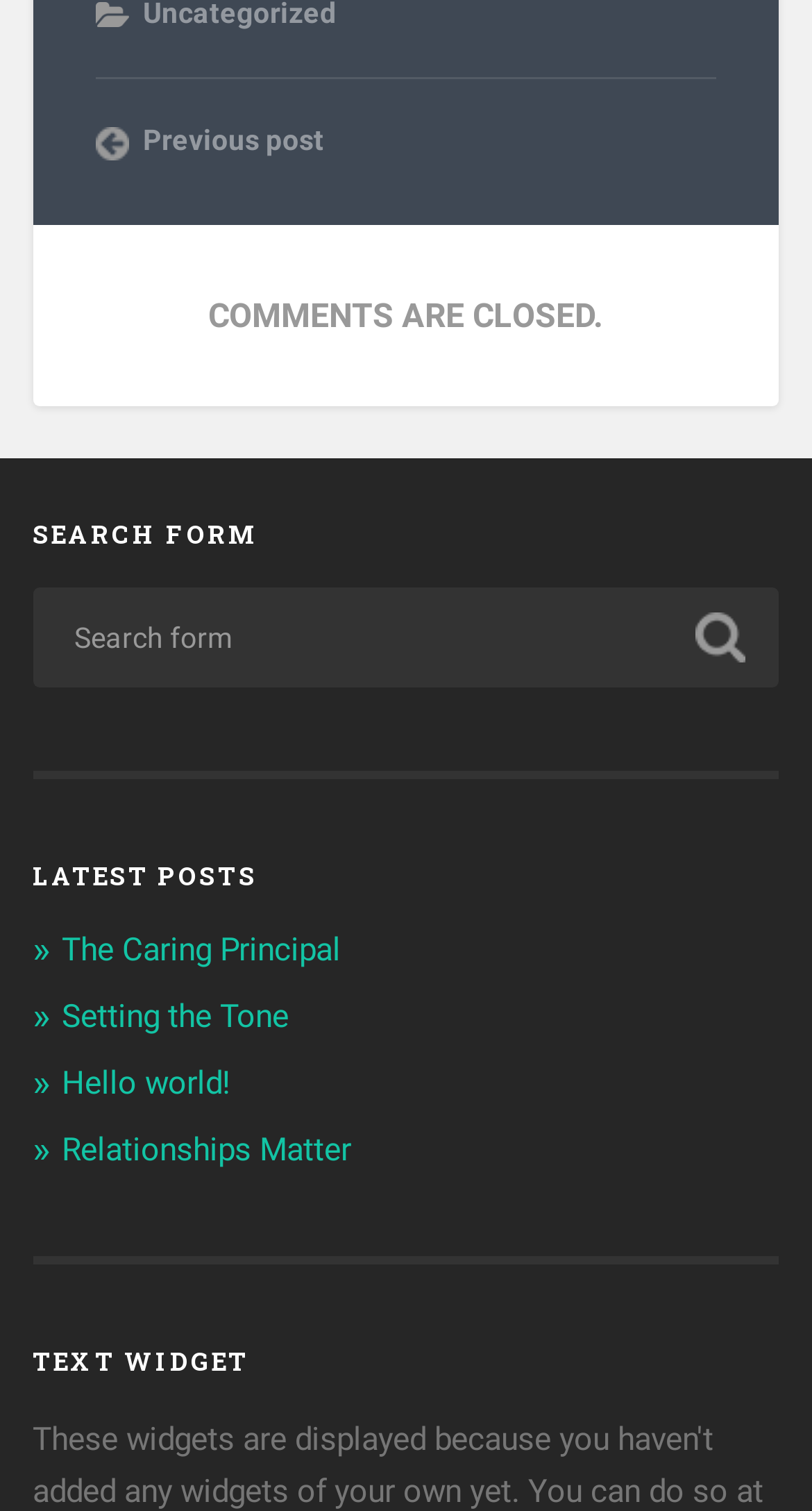Provide the bounding box coordinates of the HTML element this sentence describes: "Hello world!".

[0.076, 0.704, 0.284, 0.729]